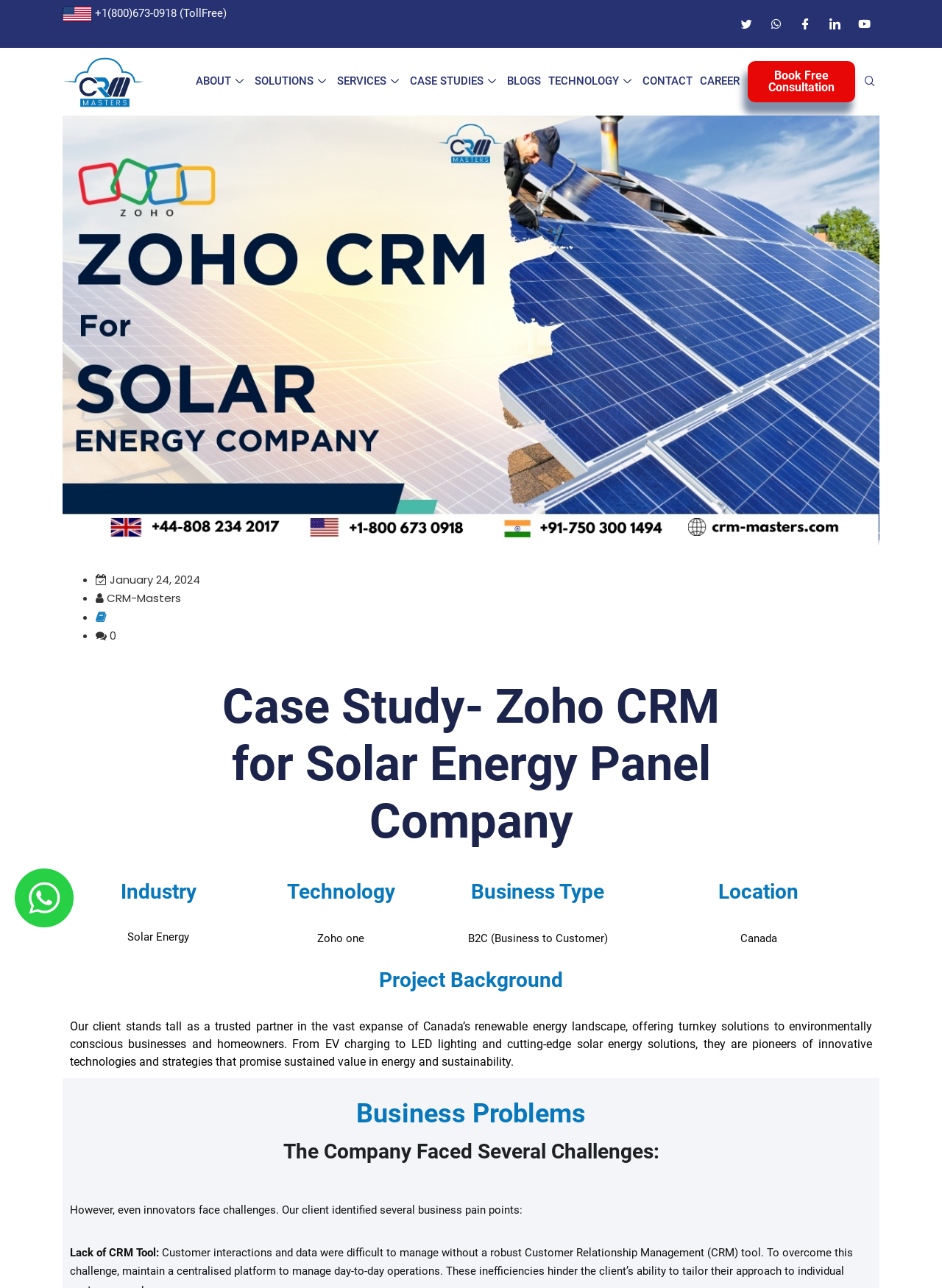Identify and extract the heading text of the webpage.

Case Study- Zoho CRM
for Solar Energy Panel
Company